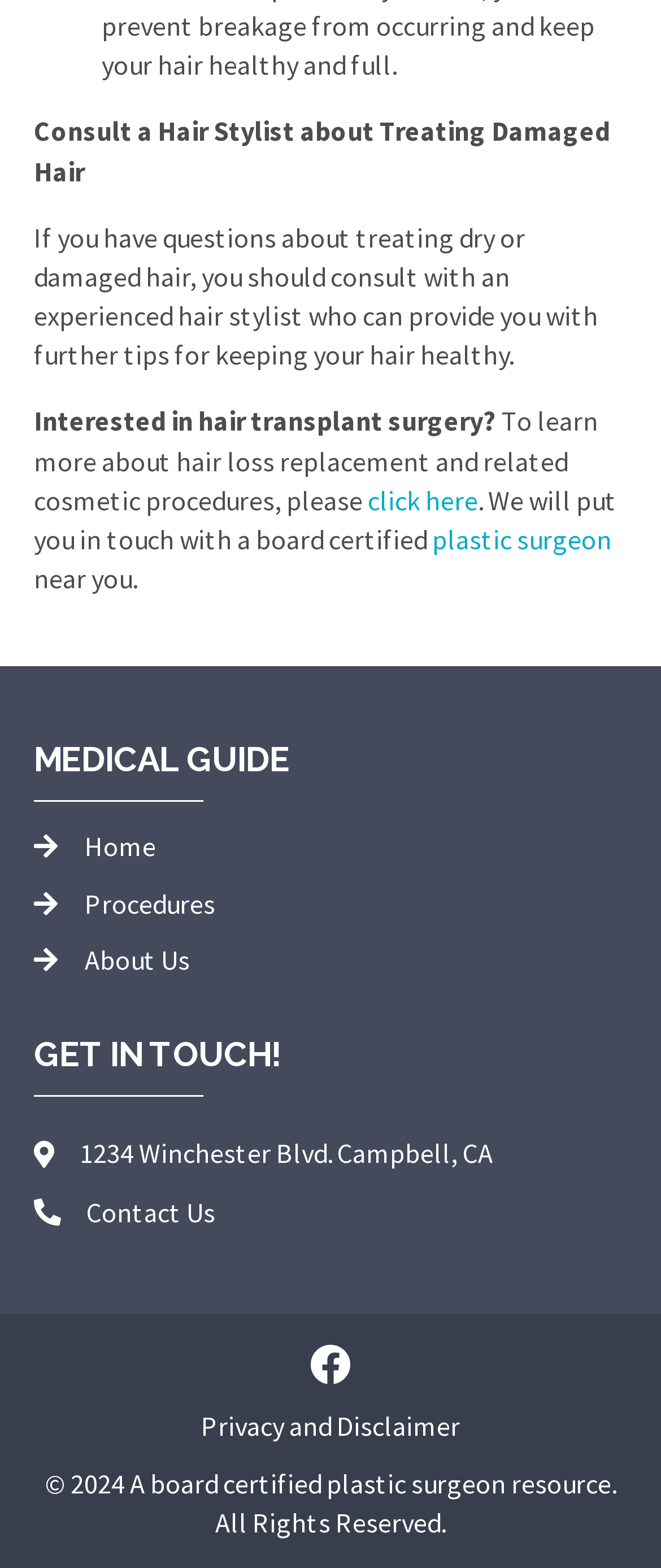Answer the question with a single word or phrase: 
What is the purpose of the 'click here' link?

Learn about hair loss replacement